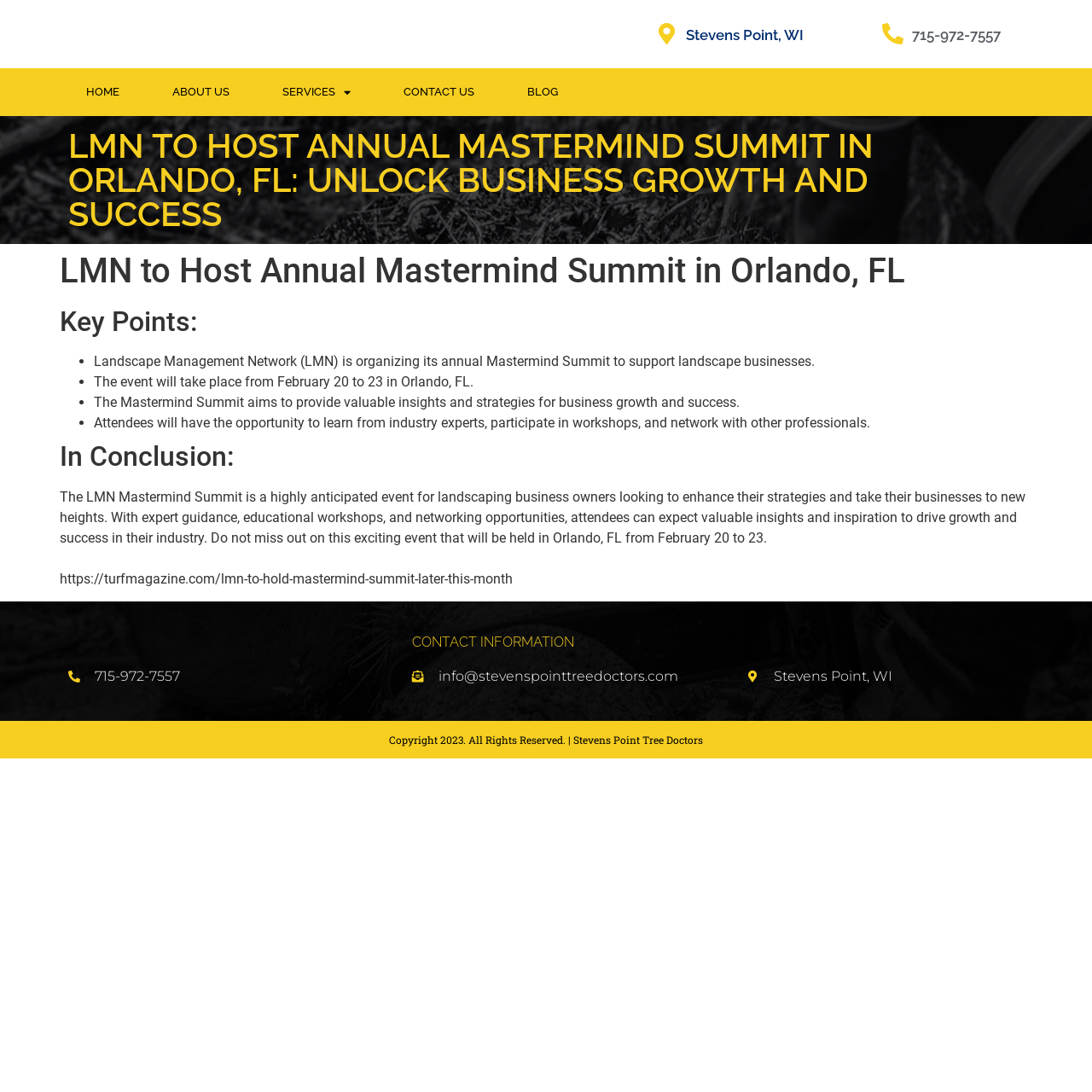Answer the following in one word or a short phrase: 
What is the date range of the Mastermind Summit?

February 20 to 23